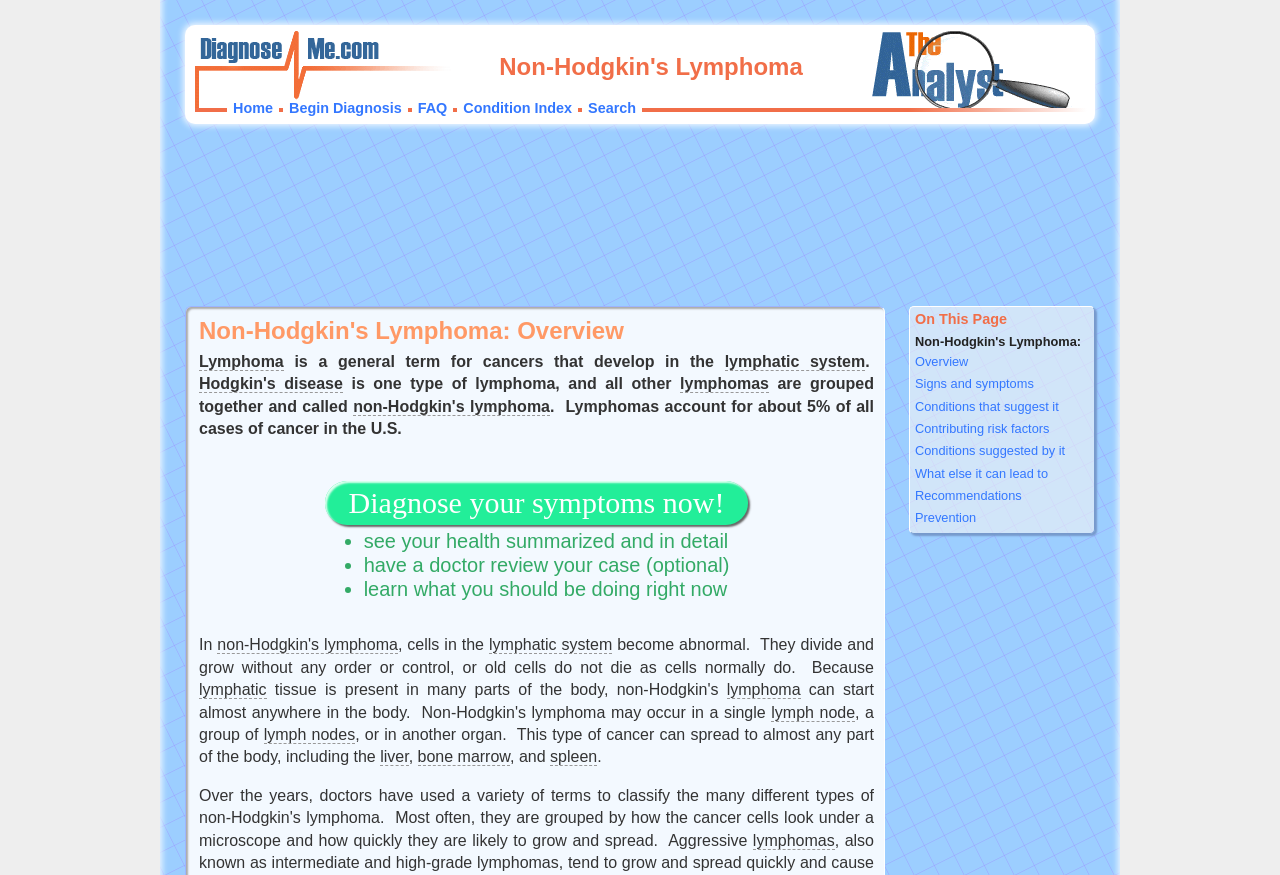What is Non-Hodgkin's Lymphoma?
Carefully analyze the image and provide a thorough answer to the question.

Based on the webpage content, Non-Hodgkin's Lymphoma is a general term for cancers that develop in the lymphatic system, which is a part of the body's immune system. It is a type of cancer that can spread to almost any part of the body.